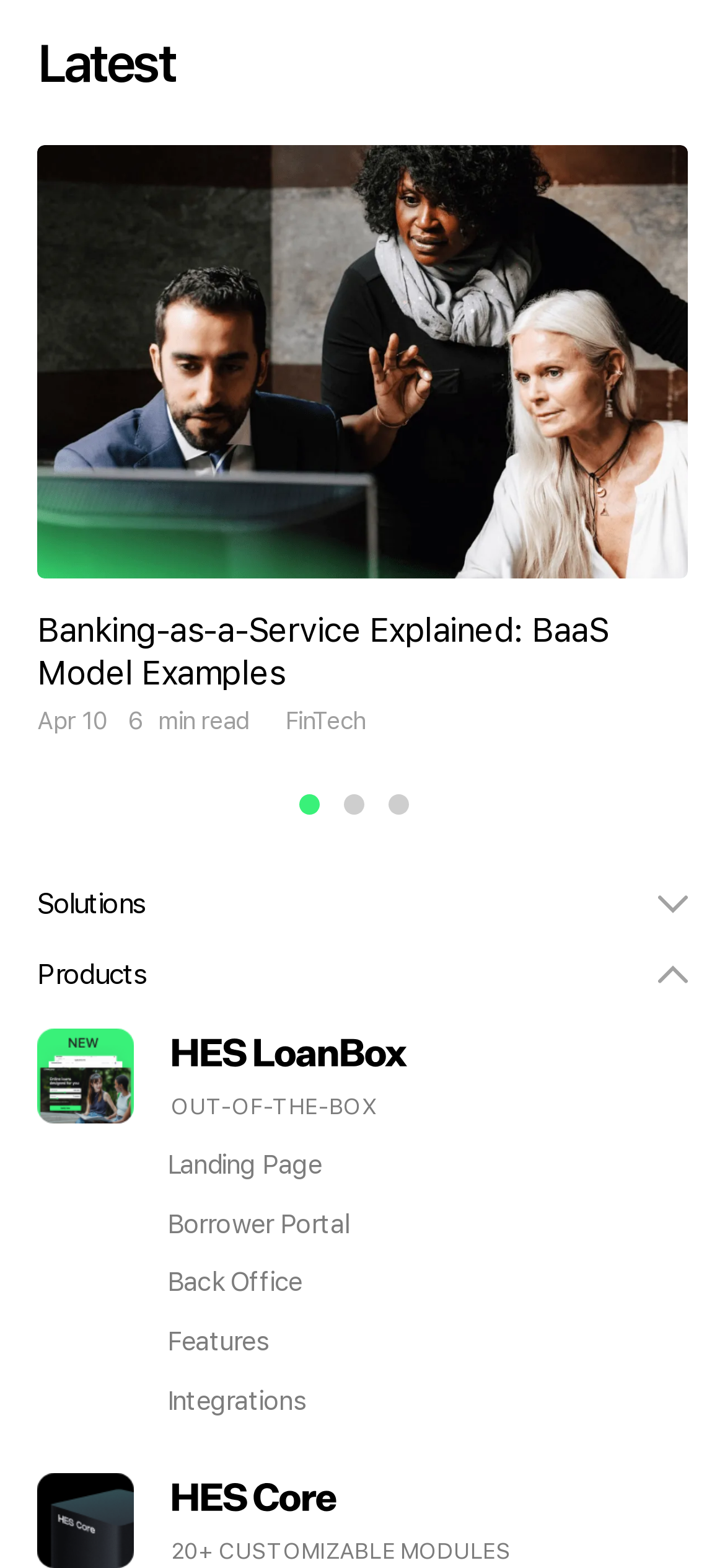Kindly determine the bounding box coordinates for the clickable area to achieve the given instruction: "click on the 'Features' link".

[0.231, 0.846, 0.949, 0.866]